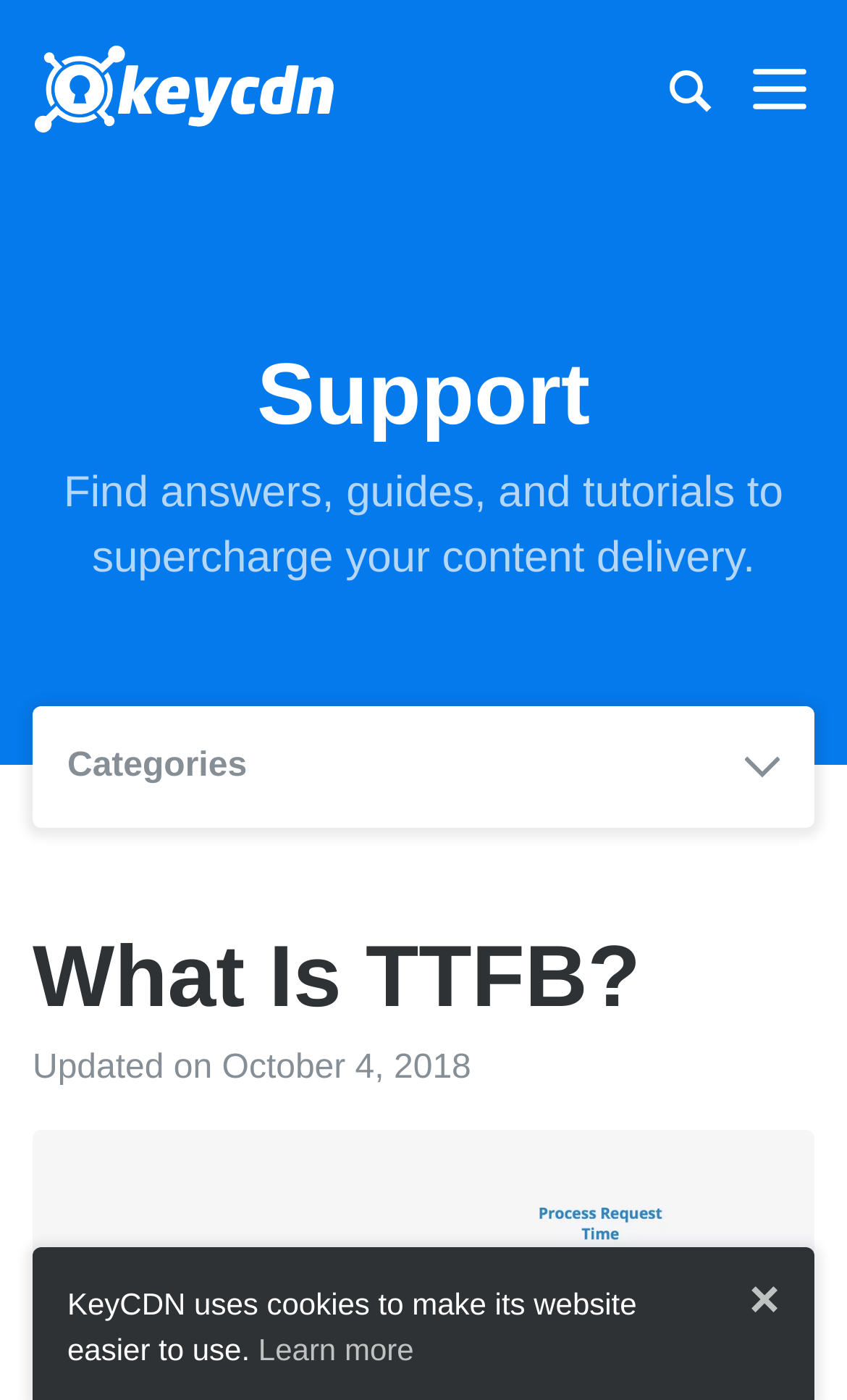Create an elaborate caption for the webpage.

The webpage is about TTFB, which stands for time to first byte, and is a support page from KeyCDN. At the top left, there is a link with an accompanying image. On the top right, there is another link with an image. Next to it, there is a button. 

Below these elements, there is a heading that reads "Support" spanning almost the entire width of the page. Underneath this heading, there is a paragraph of text that describes the purpose of the support page, which is to provide answers, guides, and tutorials to improve content delivery.

On the left side of the page, there is a button labeled "Categories" with an image to its right. Above this button, there is a heading that reads "What Is TTFB?" and a static text that indicates the page was last updated on October 4, 2018.

At the very bottom of the page, there is a notice that informs users that KeyCDN uses cookies to improve its website, accompanied by a "Learn more" link and a close button.